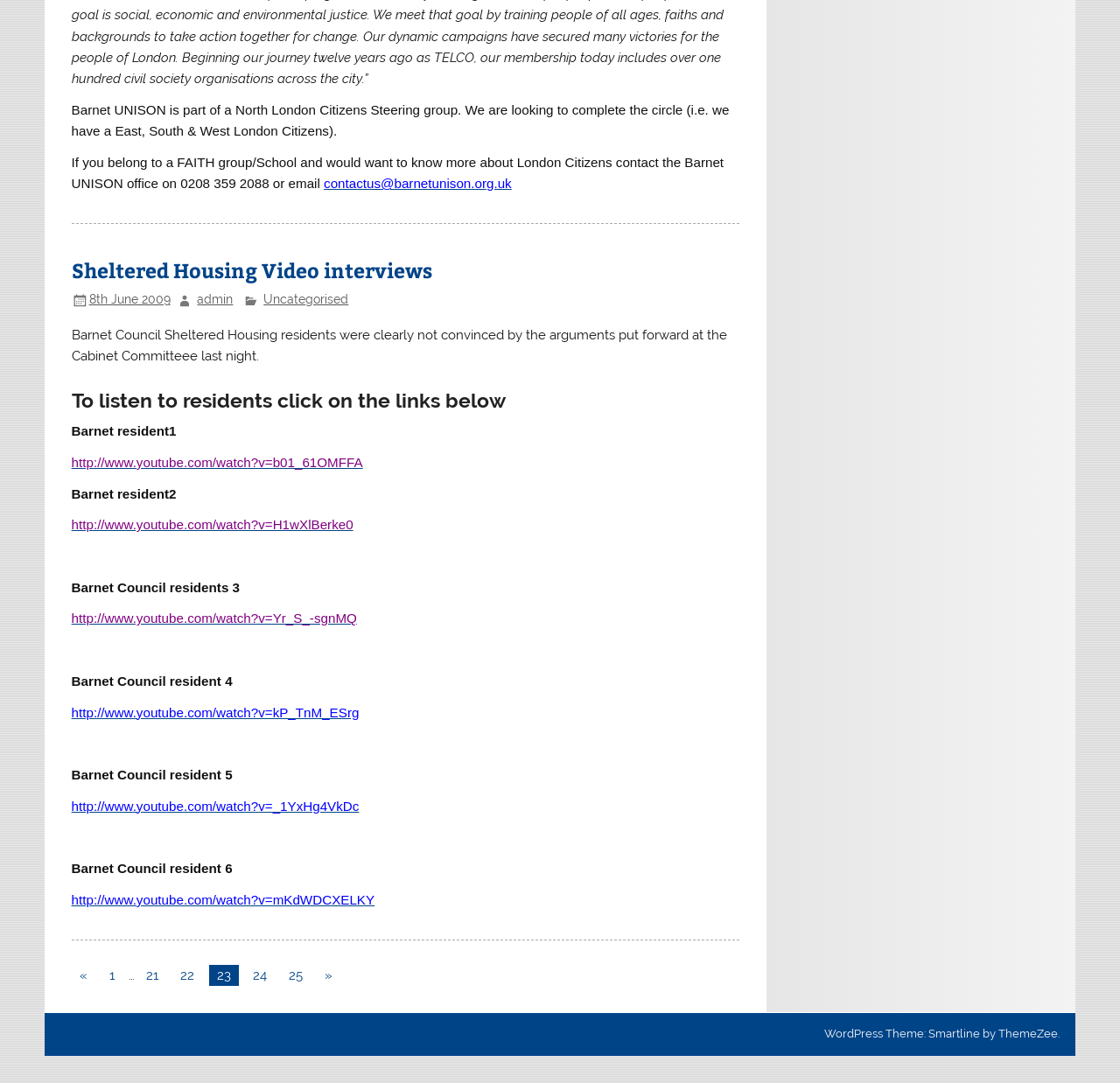Respond to the following query with just one word or a short phrase: 
What is the organization mentioned in the first paragraph?

Barnet UNISON